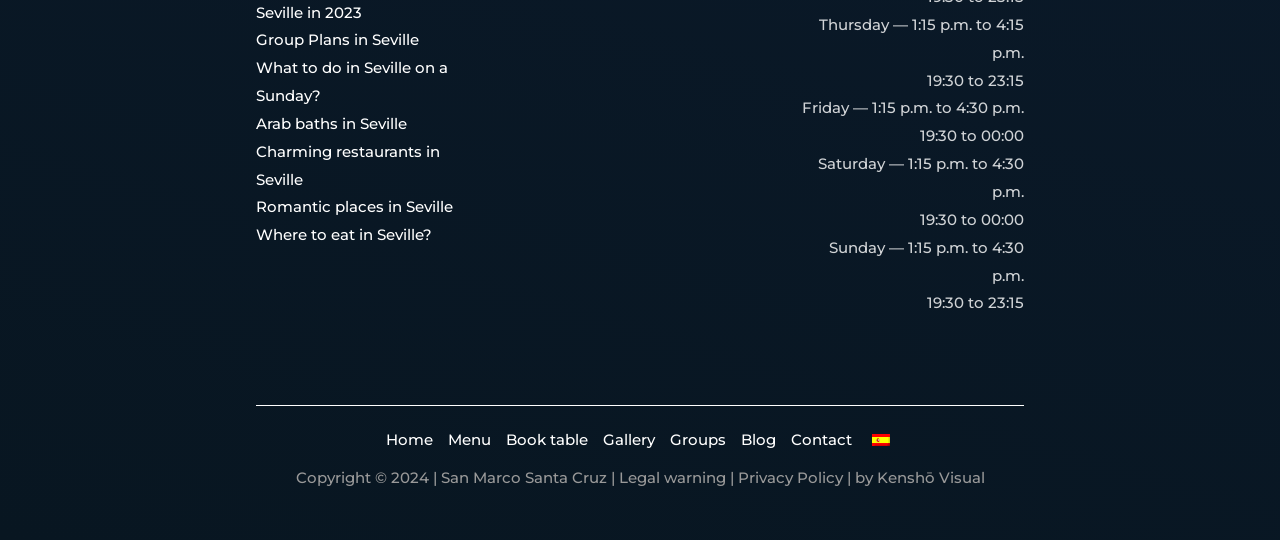Provide the bounding box coordinates, formatted as (top-left x, top-left y, bottom-right x, bottom-right y), with all values being floating point numbers between 0 and 1. Identify the bounding box of the UI element that matches the description: Legal warning

[0.483, 0.867, 0.567, 0.902]